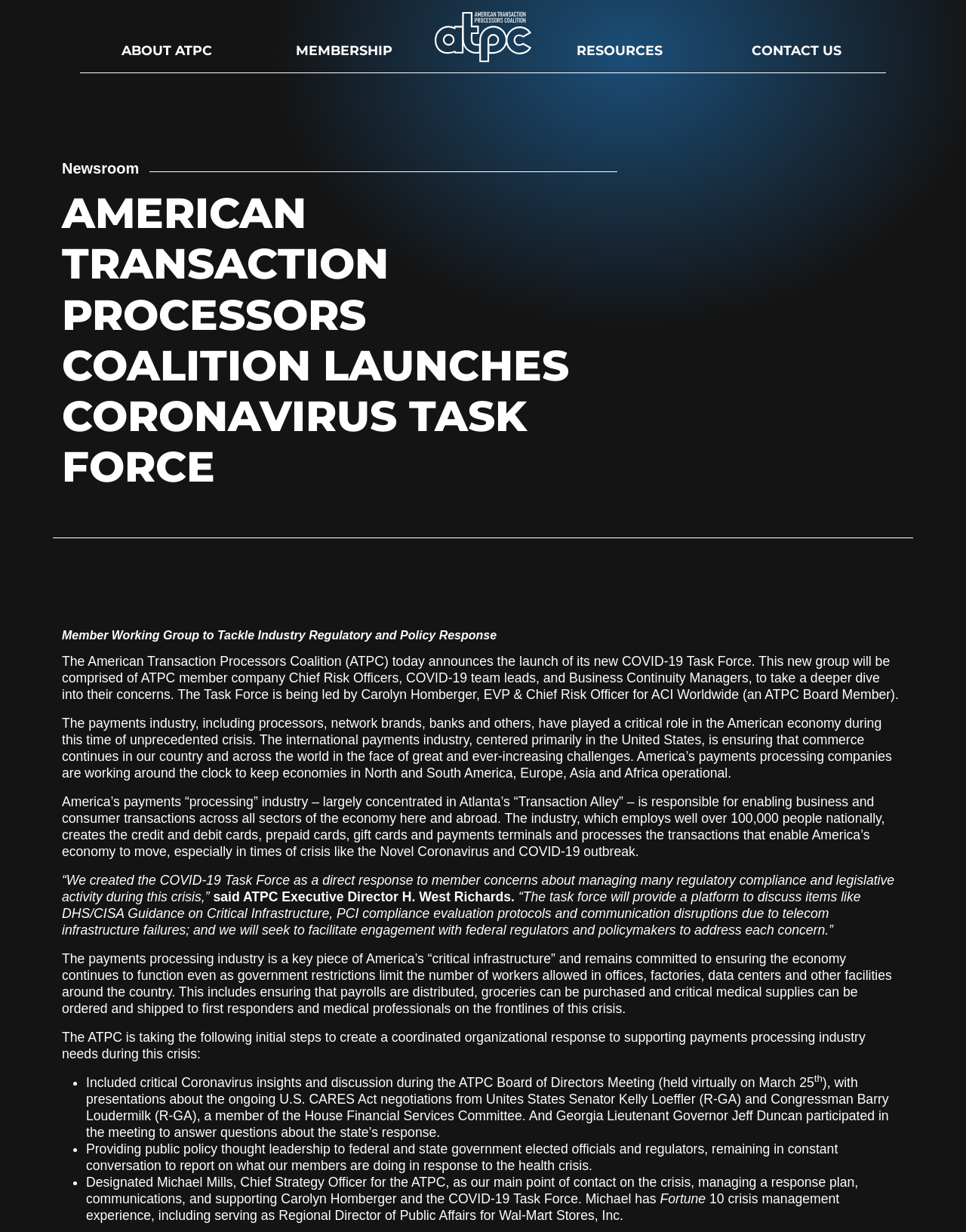Locate the heading on the webpage and return its text.

AMERICAN TRANSACTION PROCESSORS COALITION LAUNCHES CORONAVIRUS TASK FORCE